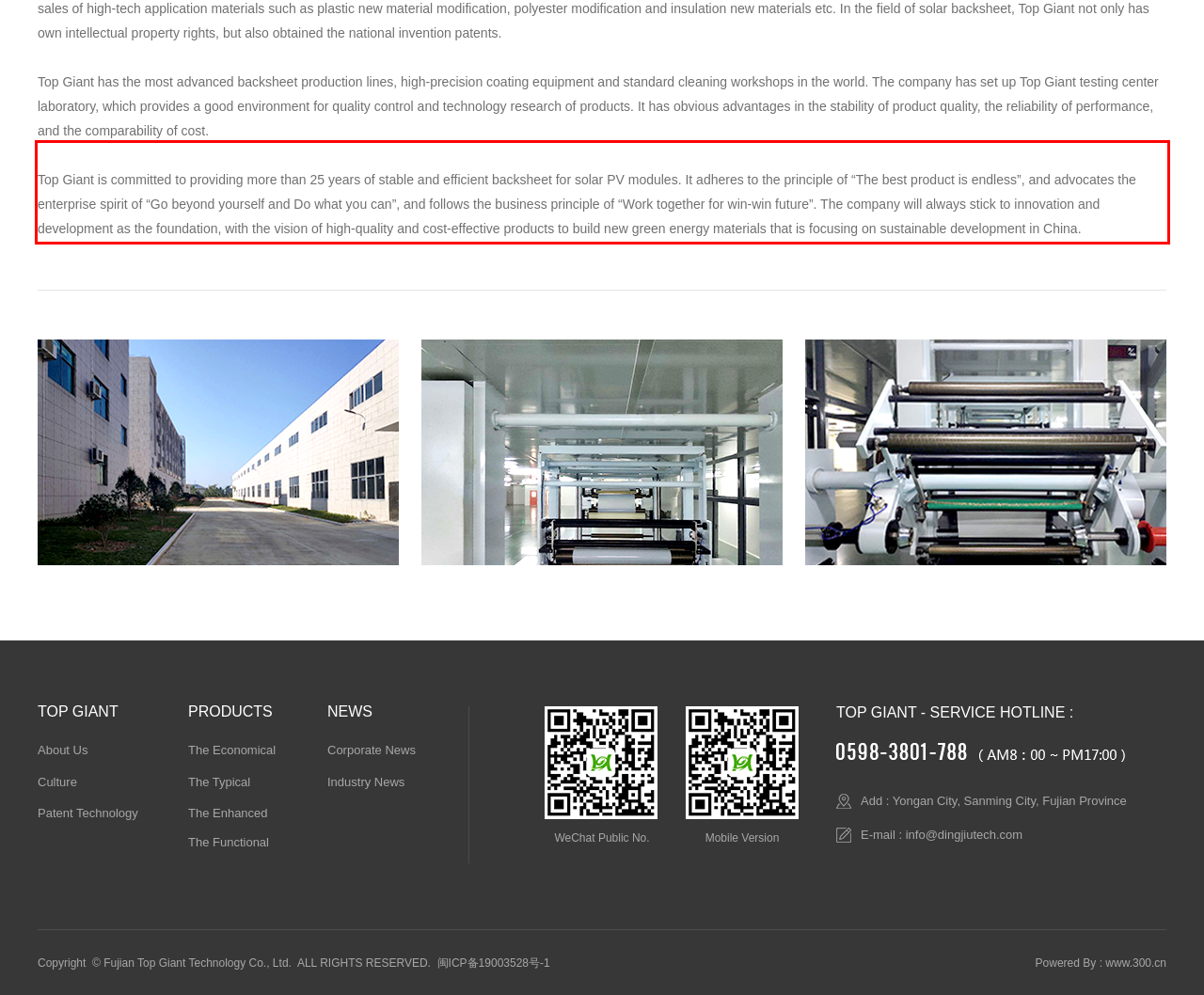You are given a screenshot with a red rectangle. Identify and extract the text within this red bounding box using OCR.

Top Giant is committed to providing more than 25 years of stable and efficient backsheet for solar PV modules. It adheres to the principle of “The best product is endless”, and advocates the enterprise spirit of “Go beyond yourself and Do what you can”, and follows the business principle of “Work together for win-win future”. The company will always stick to innovation and development as the foundation, with the vision of high-quality and cost-effective products to build new green energy materials that is focusing on sustainable development in China.